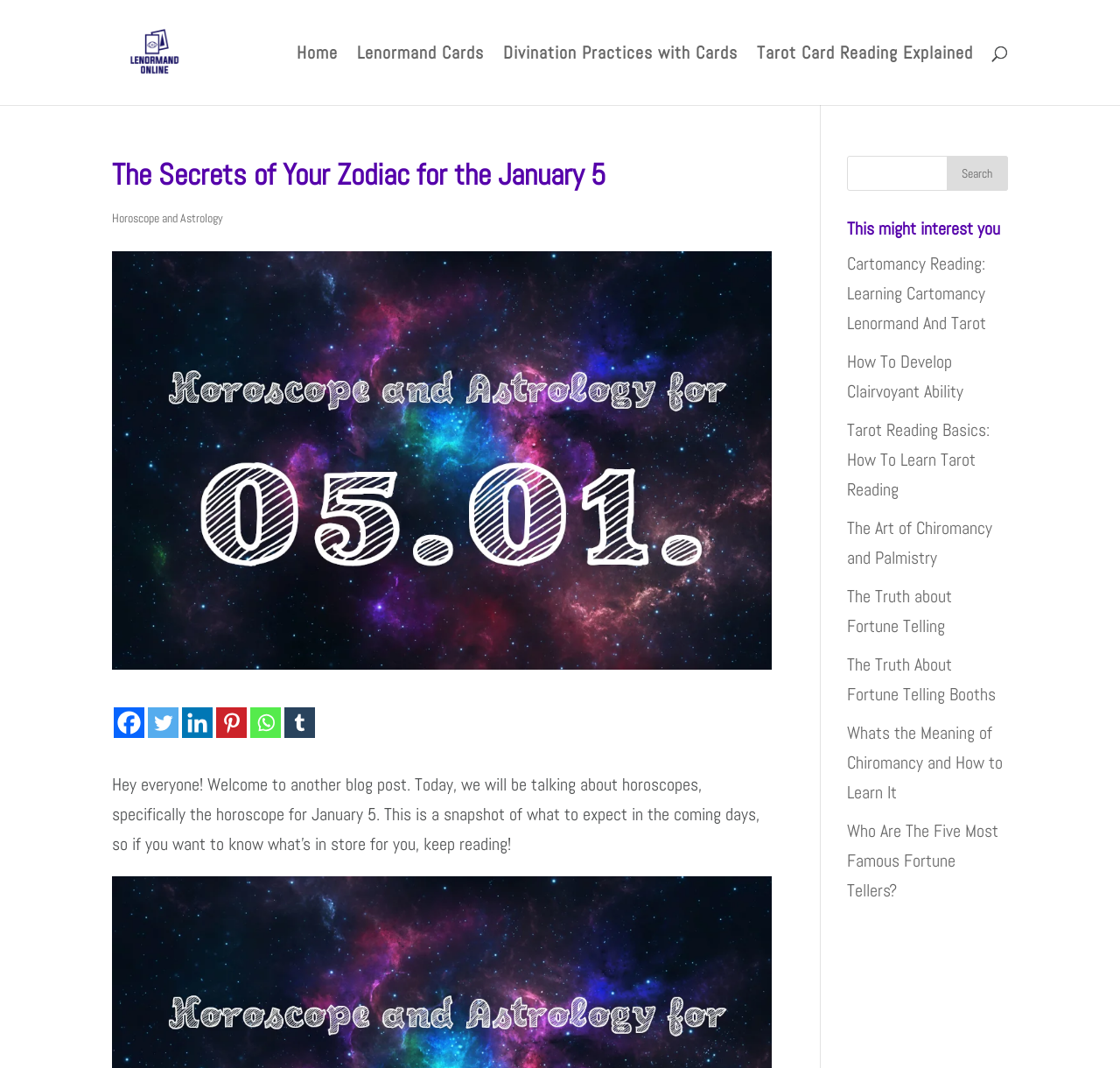What type of content is available on this website?
Refer to the image and give a detailed answer to the question.

Based on the webpage content, including the links to 'Lenormand Online', 'Tarot Card Reading Explained', and 'Horoscope and Astrology', it is clear that this website provides content related to astrology and divination practices.